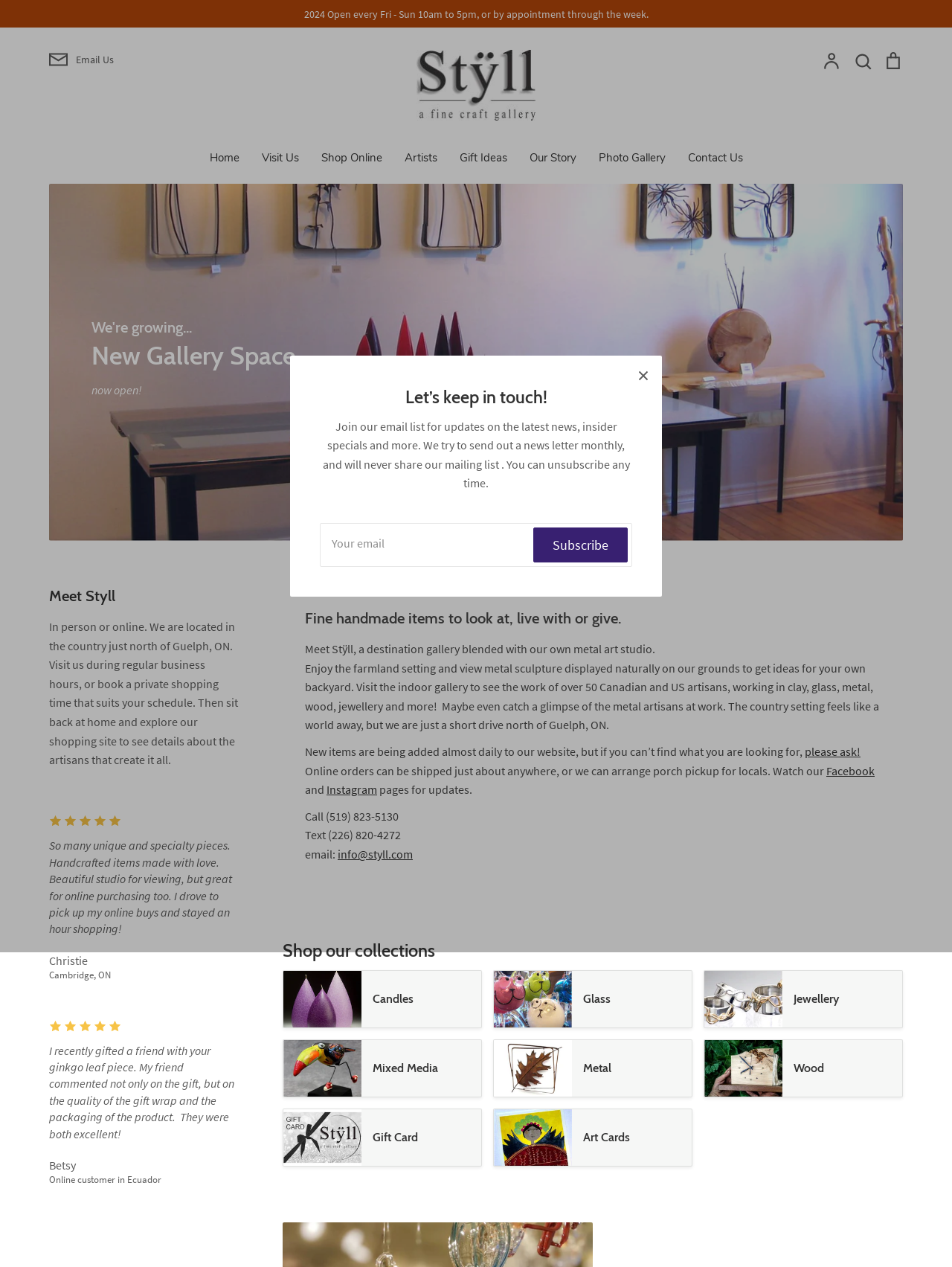Determine the bounding box coordinates for the clickable element to execute this instruction: "Email Us". Provide the coordinates as four float numbers between 0 and 1, i.e., [left, top, right, bottom].

[0.052, 0.039, 0.348, 0.055]